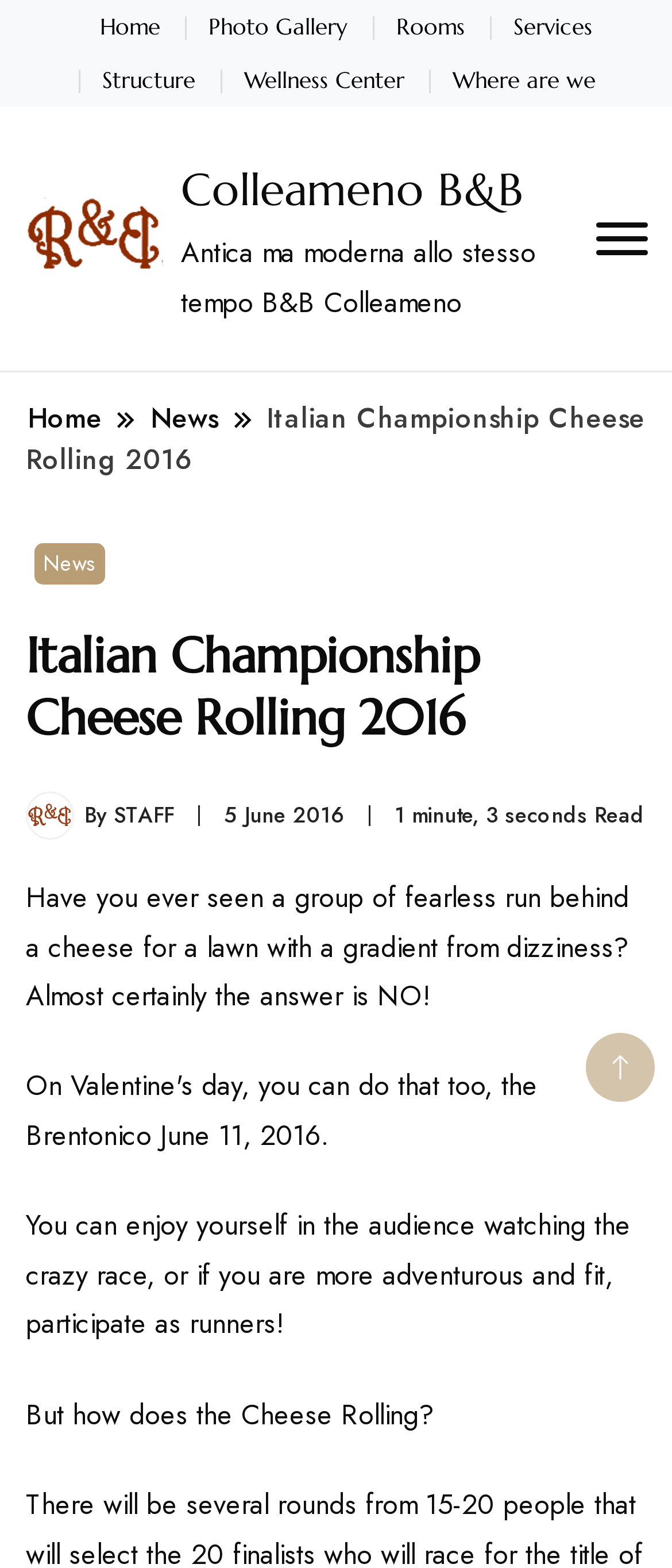Identify the first-level heading on the webpage and generate its text content.

Italian Championship Cheese Rolling 2016